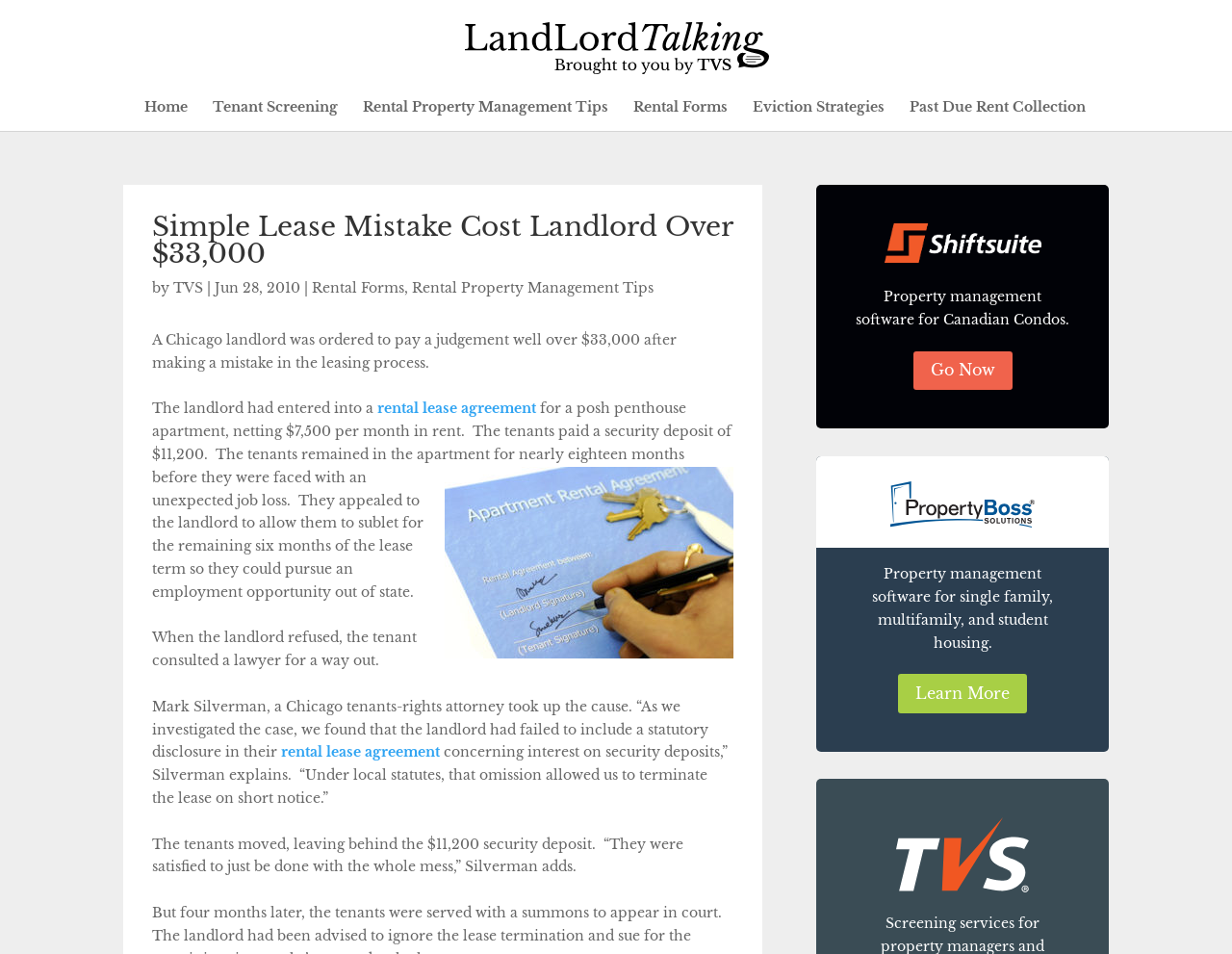What is the name of the property management software for Canadian Condos mentioned in the article?
Using the screenshot, give a one-word or short phrase answer.

Shiftsuite